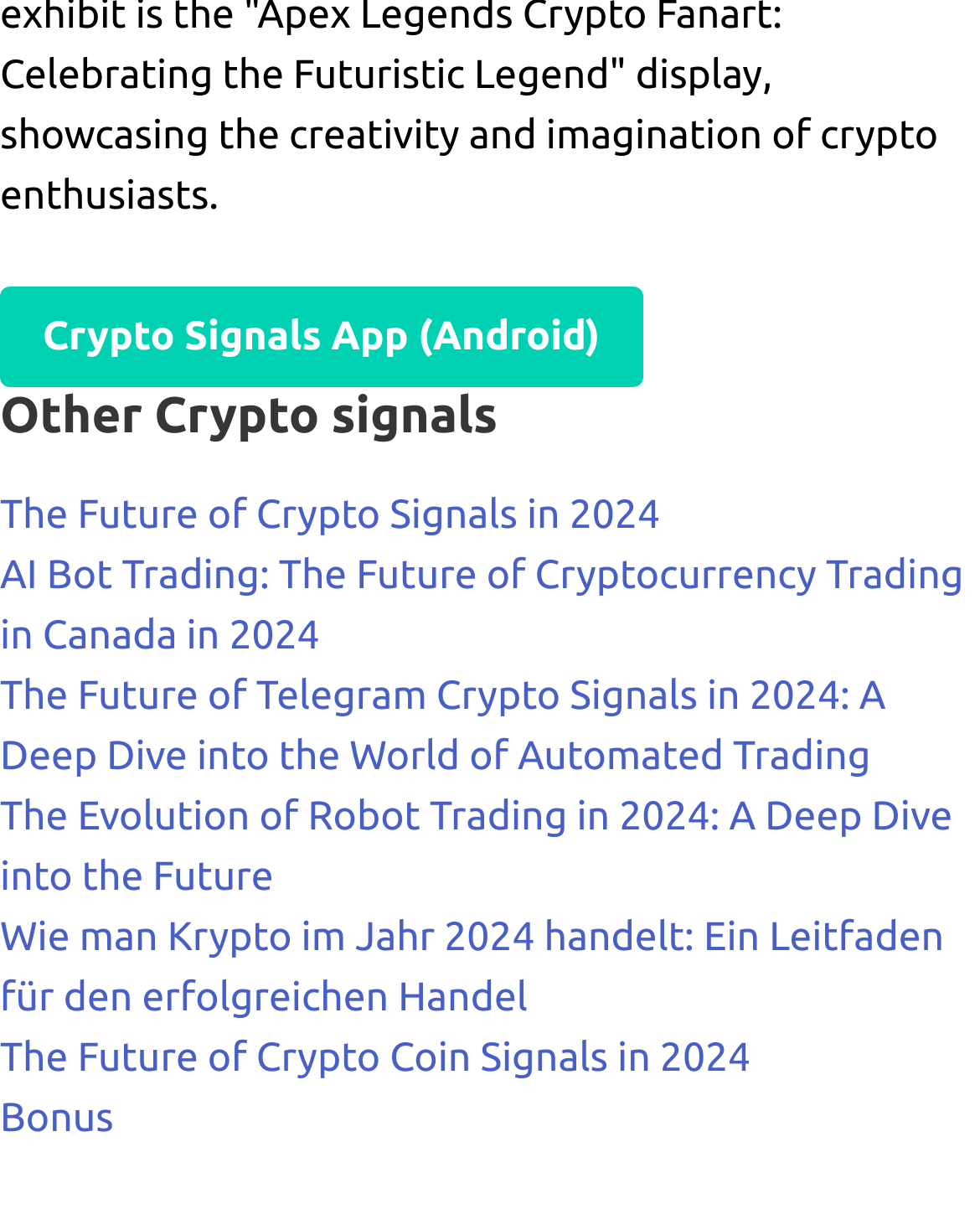Please analyze the image and provide a thorough answer to the question:
What is the purpose of the last section?

The last section on the webpage has a link titled 'Bonus', which suggests that it may offer some additional or special content related to crypto signals.